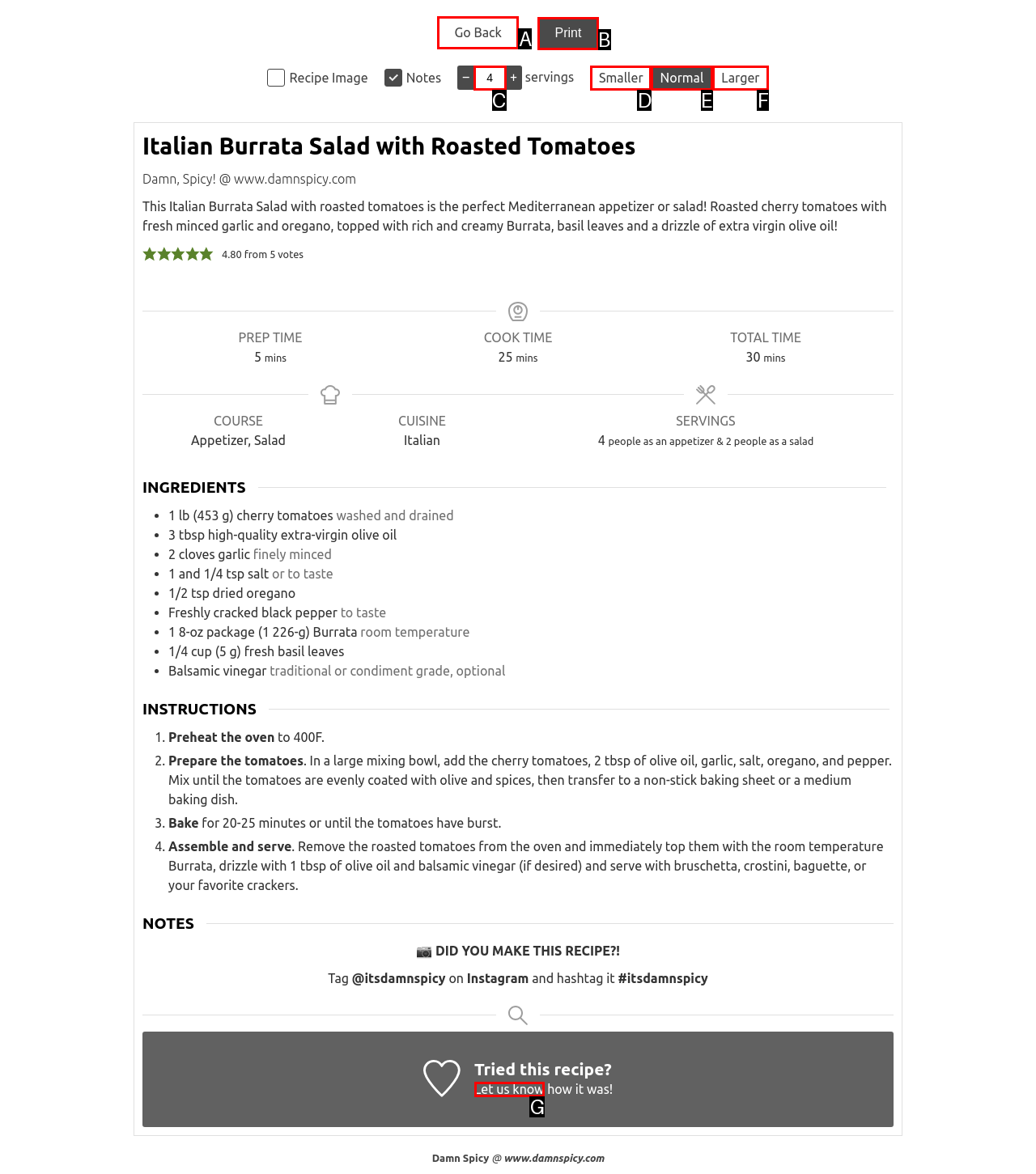From the given choices, determine which HTML element matches the description: Let us know. Reply with the appropriate letter.

G